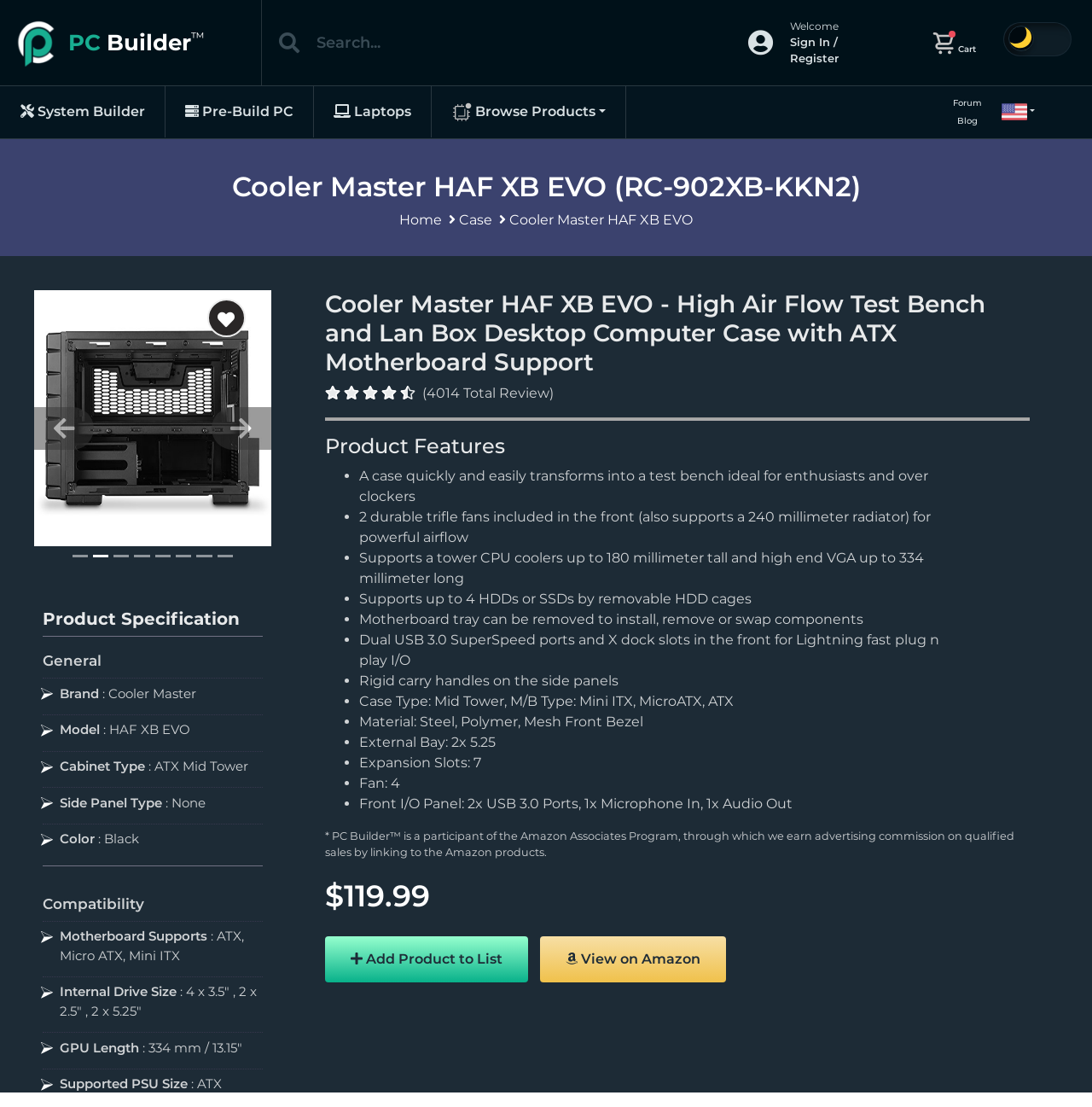Give a one-word or phrase response to the following question: How many HDDs or SSDs can be supported?

4